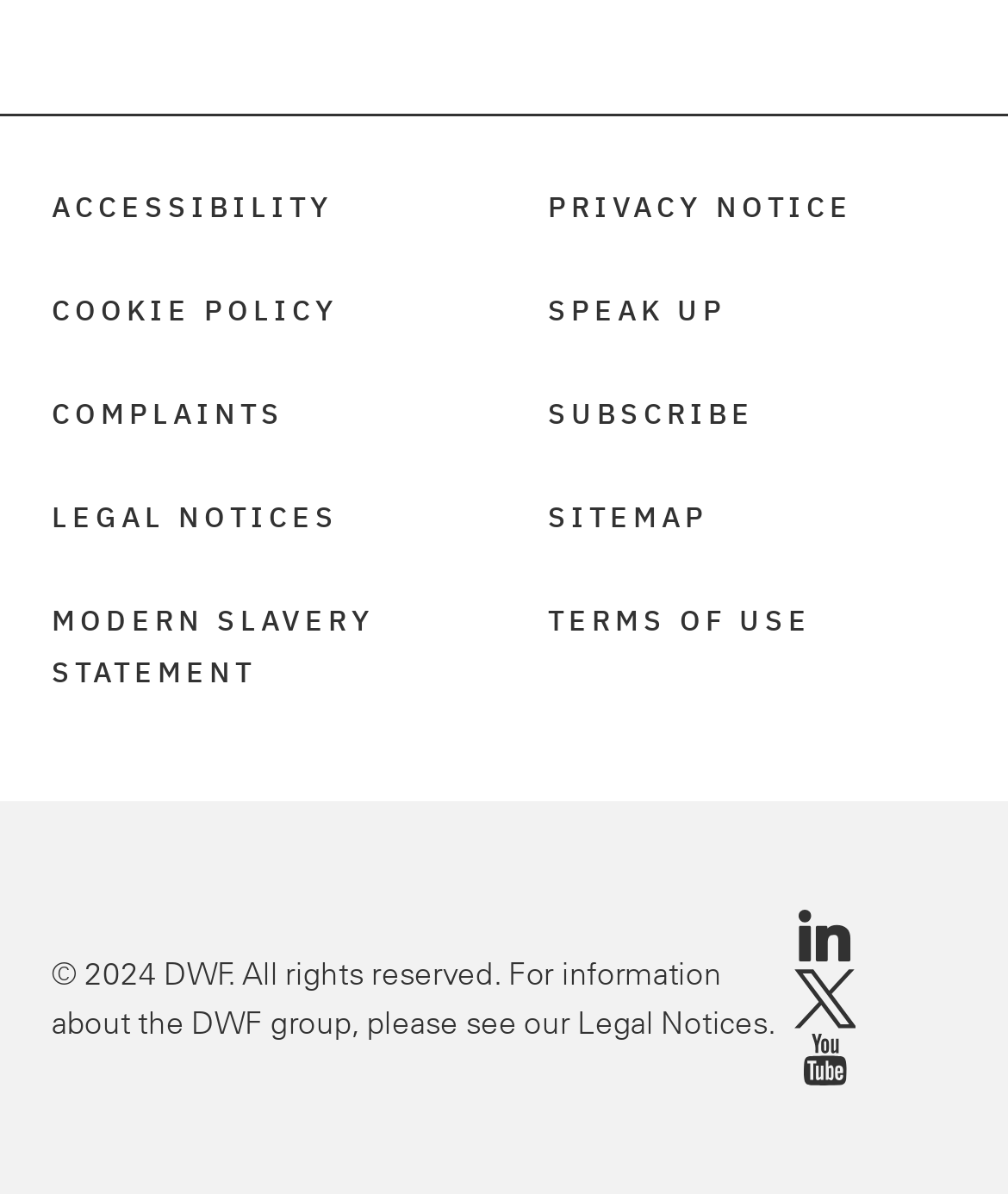Using the description "Modern Slavery Statement", predict the bounding box of the relevant HTML element.

[0.051, 0.504, 0.372, 0.578]